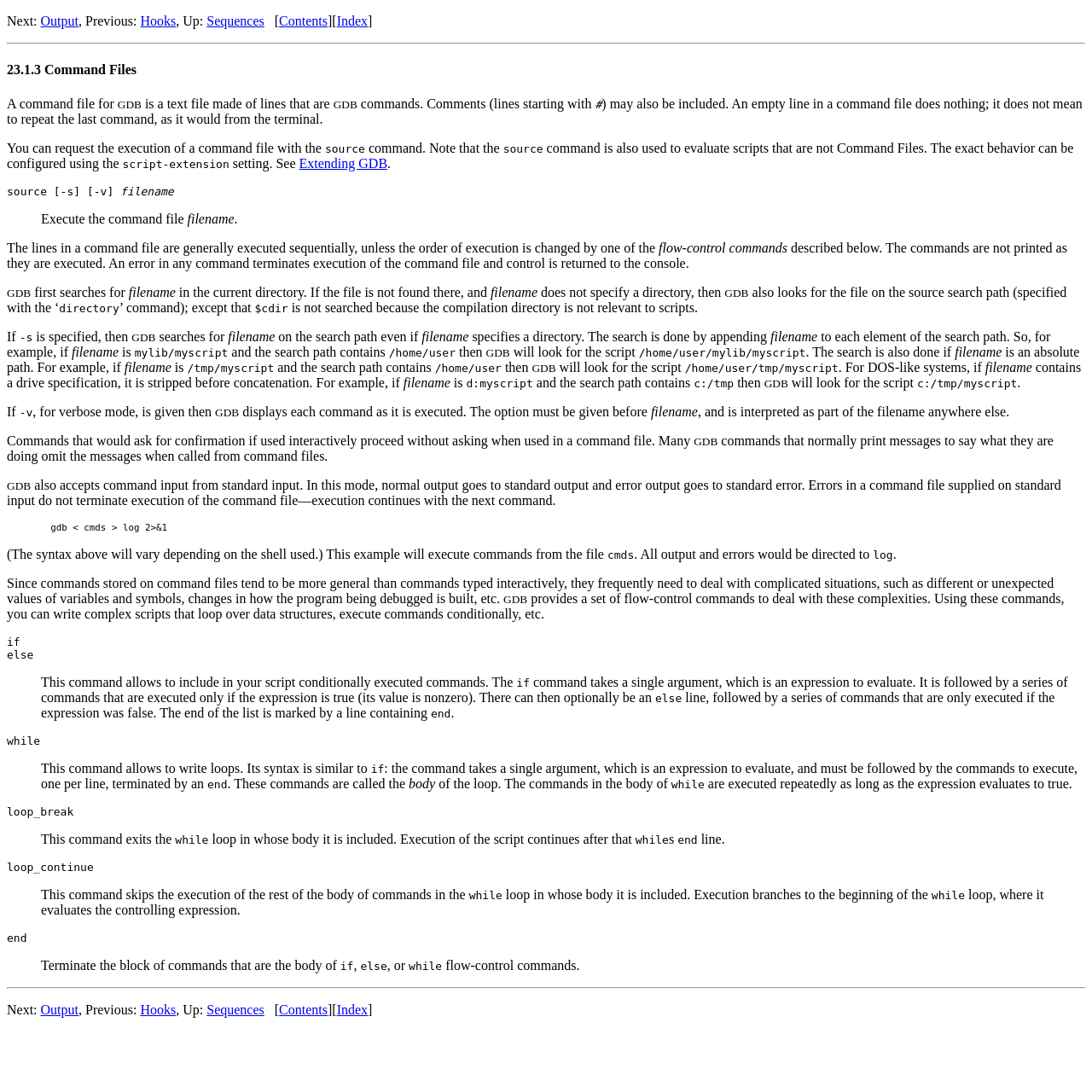Please respond in a single word or phrase: 
What is the purpose of the 'source' command?

To execute a command file